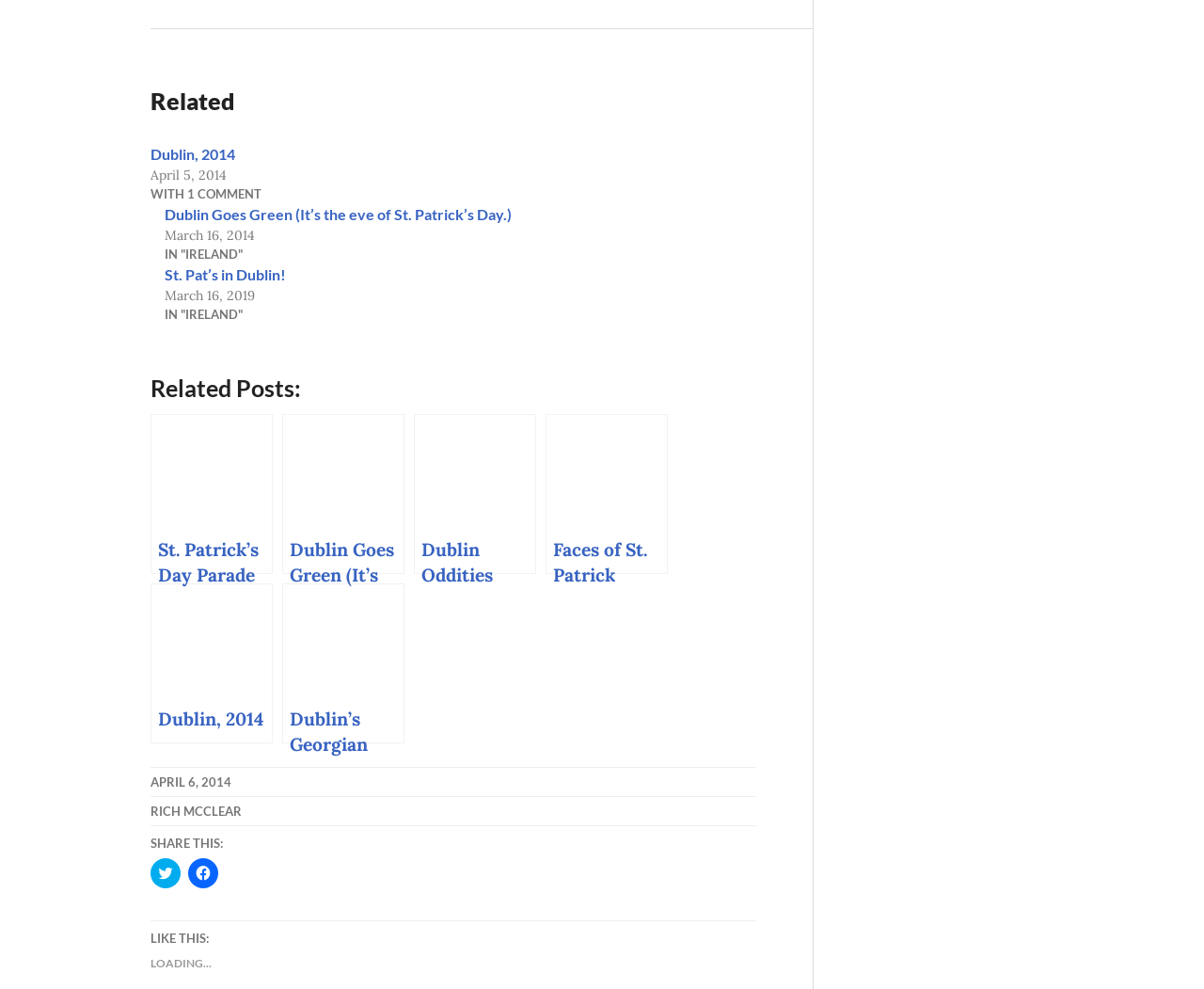What is the author of the blog?
We need a detailed and meticulous answer to the question.

The link 'RICH MCCLEAR' is present at the bottom of the page, indicating that Rich McClear is the author of the blog.